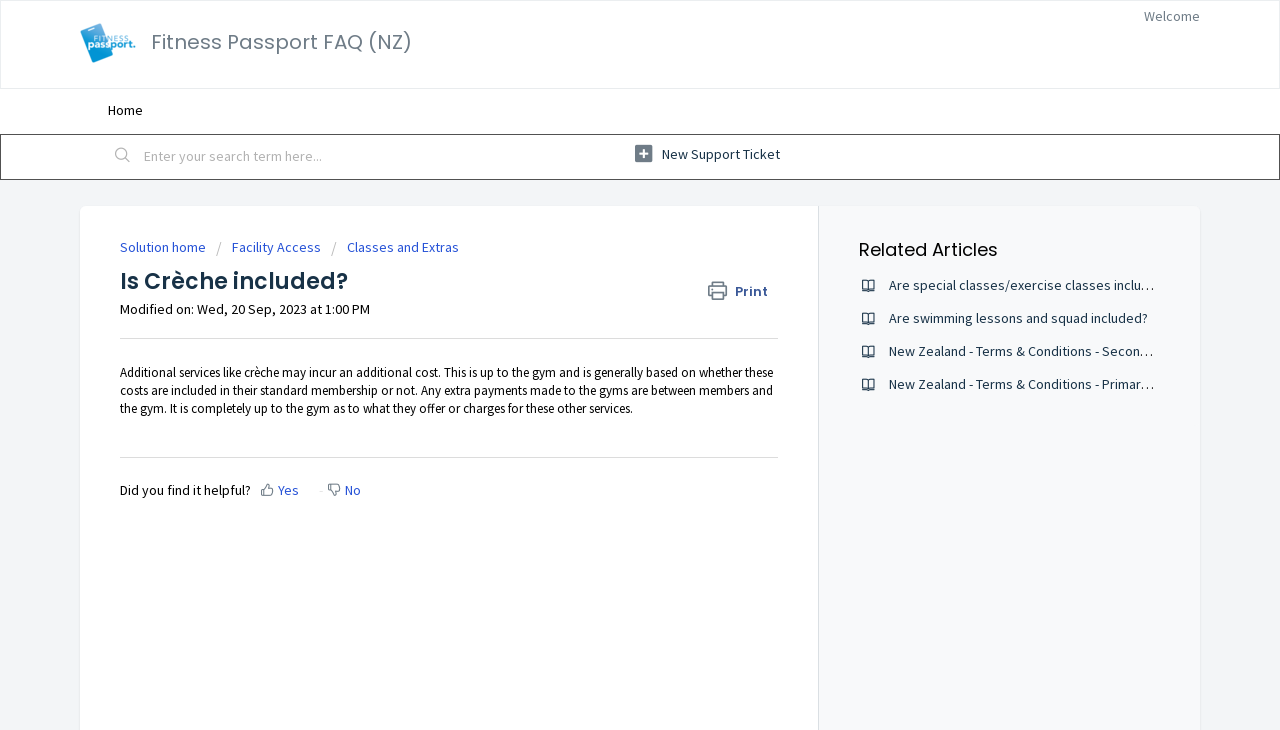Specify the bounding box coordinates of the element's area that should be clicked to execute the given instruction: "Click the logo". The coordinates should be four float numbers between 0 and 1, i.e., [left, top, right, bottom].

[0.059, 0.025, 0.11, 0.093]